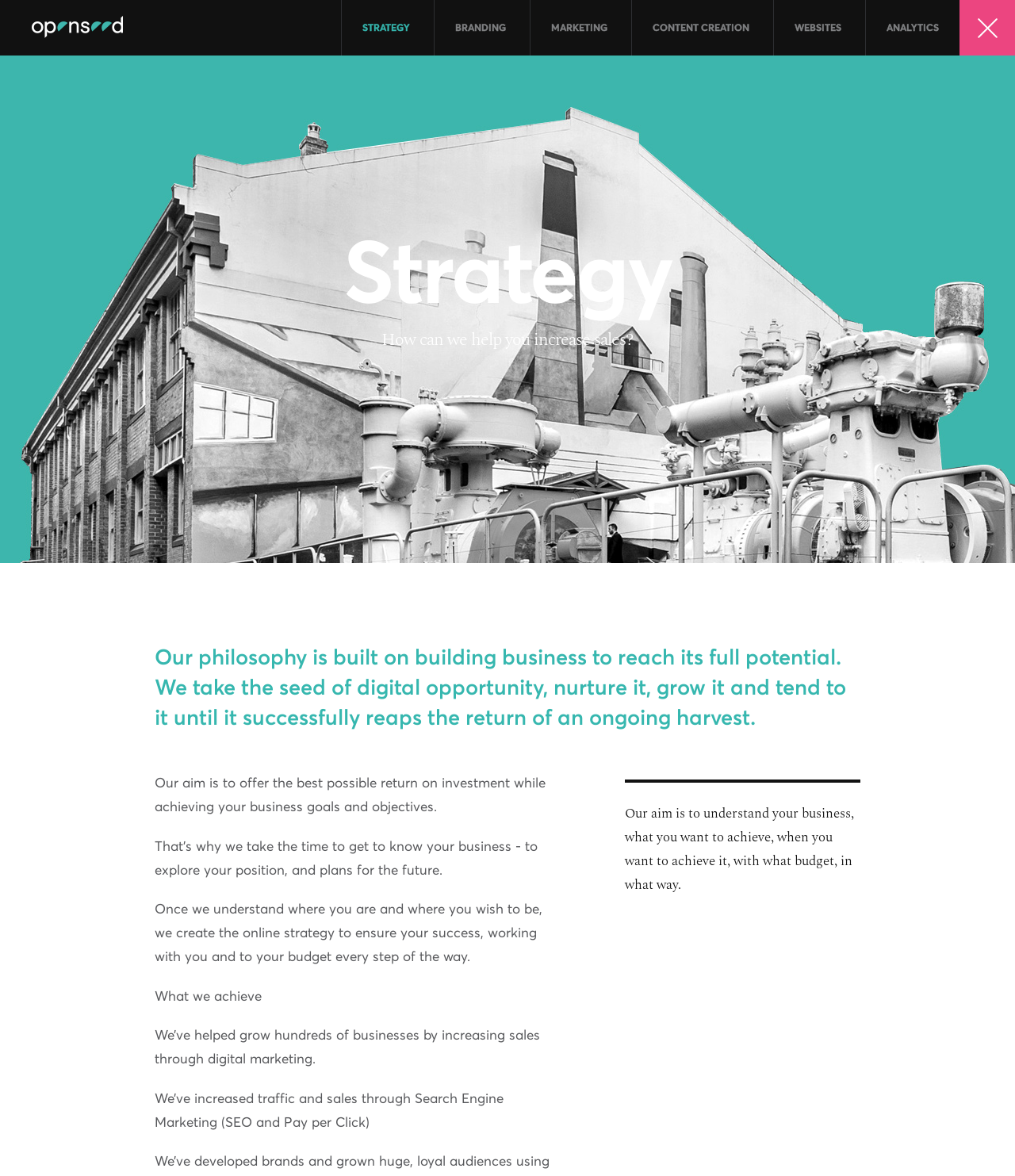Respond to the question below with a single word or phrase:
What is the company's philosophy?

Building business to reach its full potential